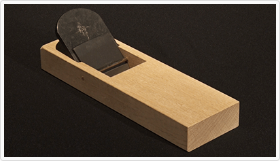Explain the image in a detailed and thorough manner.

This image showcases a traditional Japanese woodworking tool known as a plane. The plane, made from a piece of wood with a smooth, rectangular body, features a metal blade positioned at an angle for precision cutting. The craftsmanship highlights the elegance and functionality of Japanese tools, reflecting a deep appreciation for both form and utility in woodworking. This tool is essential for achieving fine finishes and accurate dimensions, embodying the techniques of master carpenters renowned for their traditional craftsmanship. The backdrop enhances the tool's natural wood color, emphasizing its simplicity and effectiveness in various woodworking tasks.